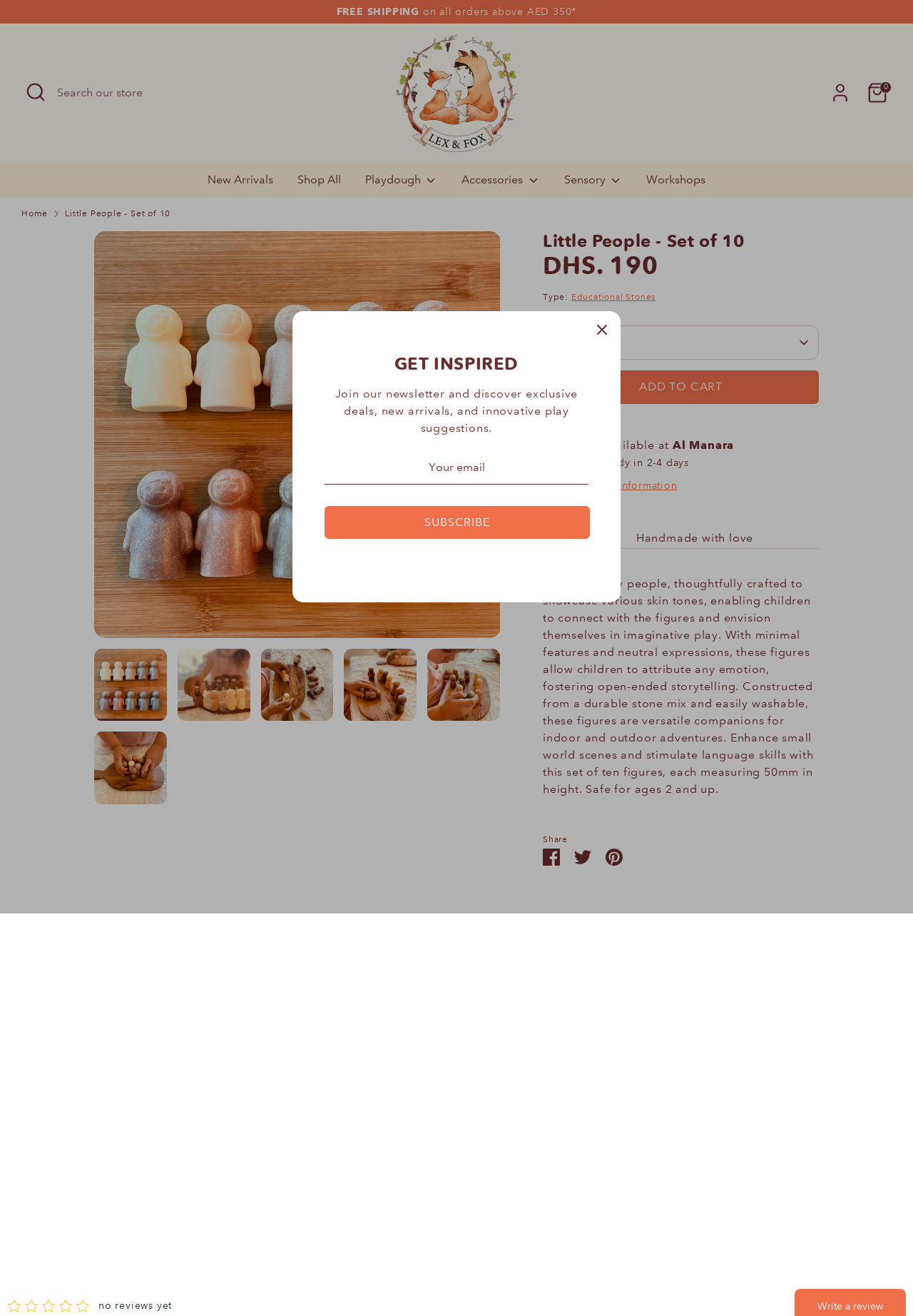Please specify the coordinates of the bounding box for the element that should be clicked to carry out this instruction: "Search for products". The coordinates must be four float numbers between 0 and 1, formatted as [left, top, right, bottom].

[0.023, 0.059, 0.336, 0.082]